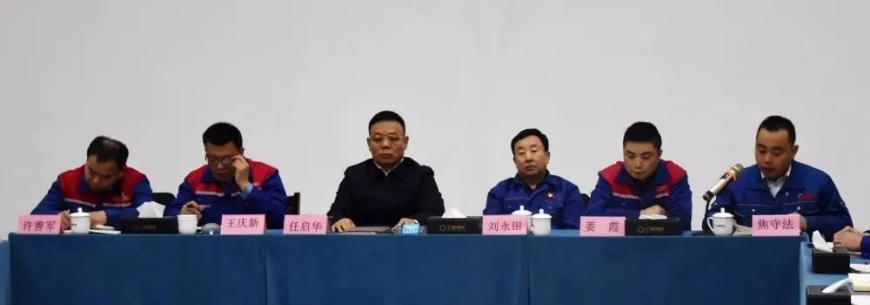What is the purpose of the paper nameplates?
Please answer the question with as much detail and depth as you can.

The purpose of the paper nameplates can be inferred by analyzing the caption, which mentions that the nameplates are prominently displayed in front of the men, suggesting their roles within the organization. This implies that the nameplates serve to identify the roles of the individuals present at the meeting.